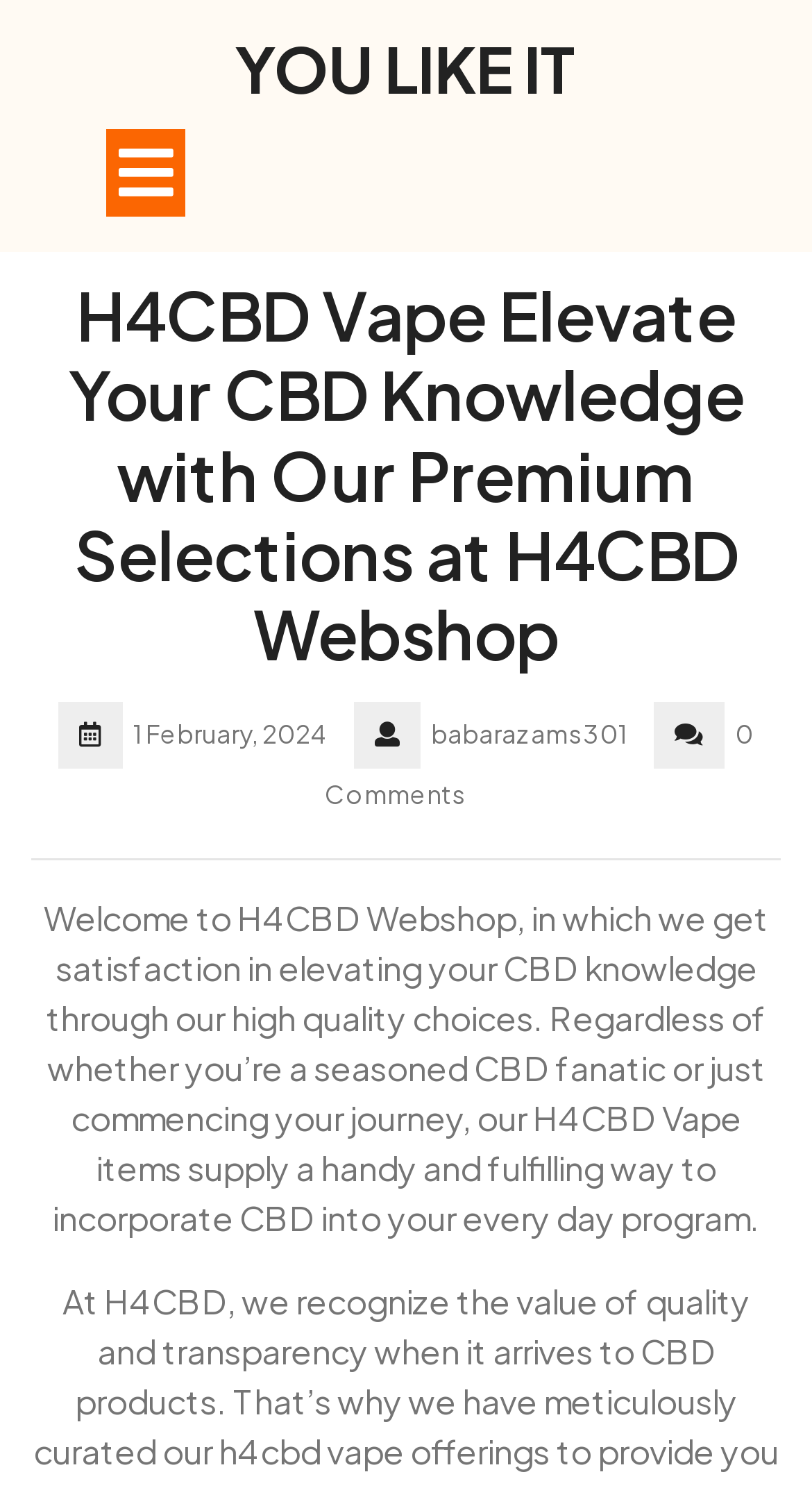What is the date of the latest article?
Answer the question with a single word or phrase derived from the image.

1 February, 2024